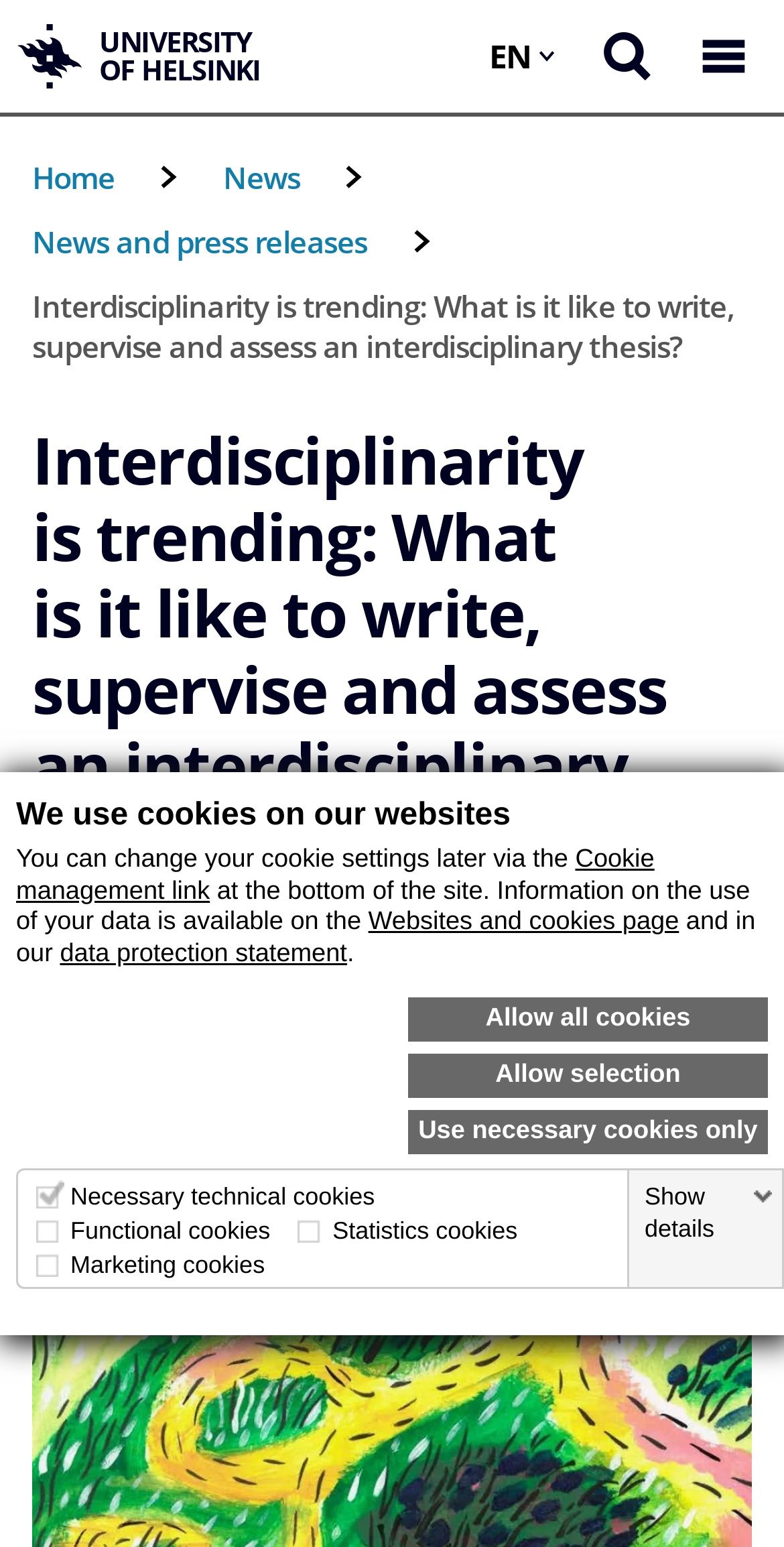Given the description Search, predict the bounding box coordinates of the UI element. Ensure the coordinates are in the format (top-left x, top-left y, bottom-right x, bottom-right y) and all values are between 0 and 1.

[0.744, 0.0, 0.856, 0.073]